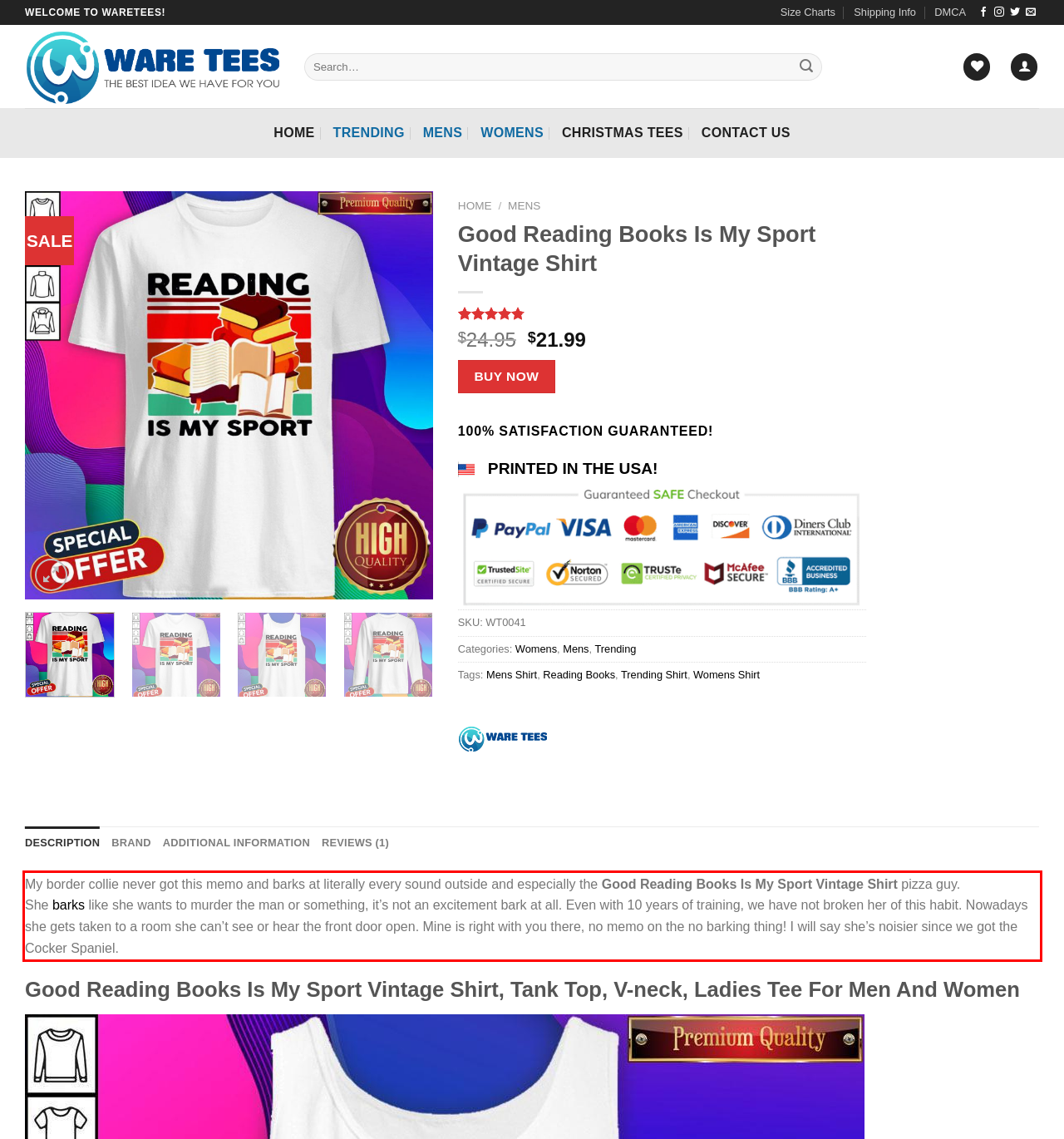Please perform OCR on the text content within the red bounding box that is highlighted in the provided webpage screenshot.

My border collie never got this memo and barks at literally every sound outside and especially the Good Reading Books Is My Sport Vintage Shirt pizza guy. She barks like she wants to murder the man or something, it’s not an excitement bark at all. Even with 10 years of training, we have not broken her of this habit. Nowadays she gets taken to a room she can’t see or hear the front door open. Mine is right with you there, no memo on the no barking thing! I will say she’s noisier since we got the Cocker Spaniel.